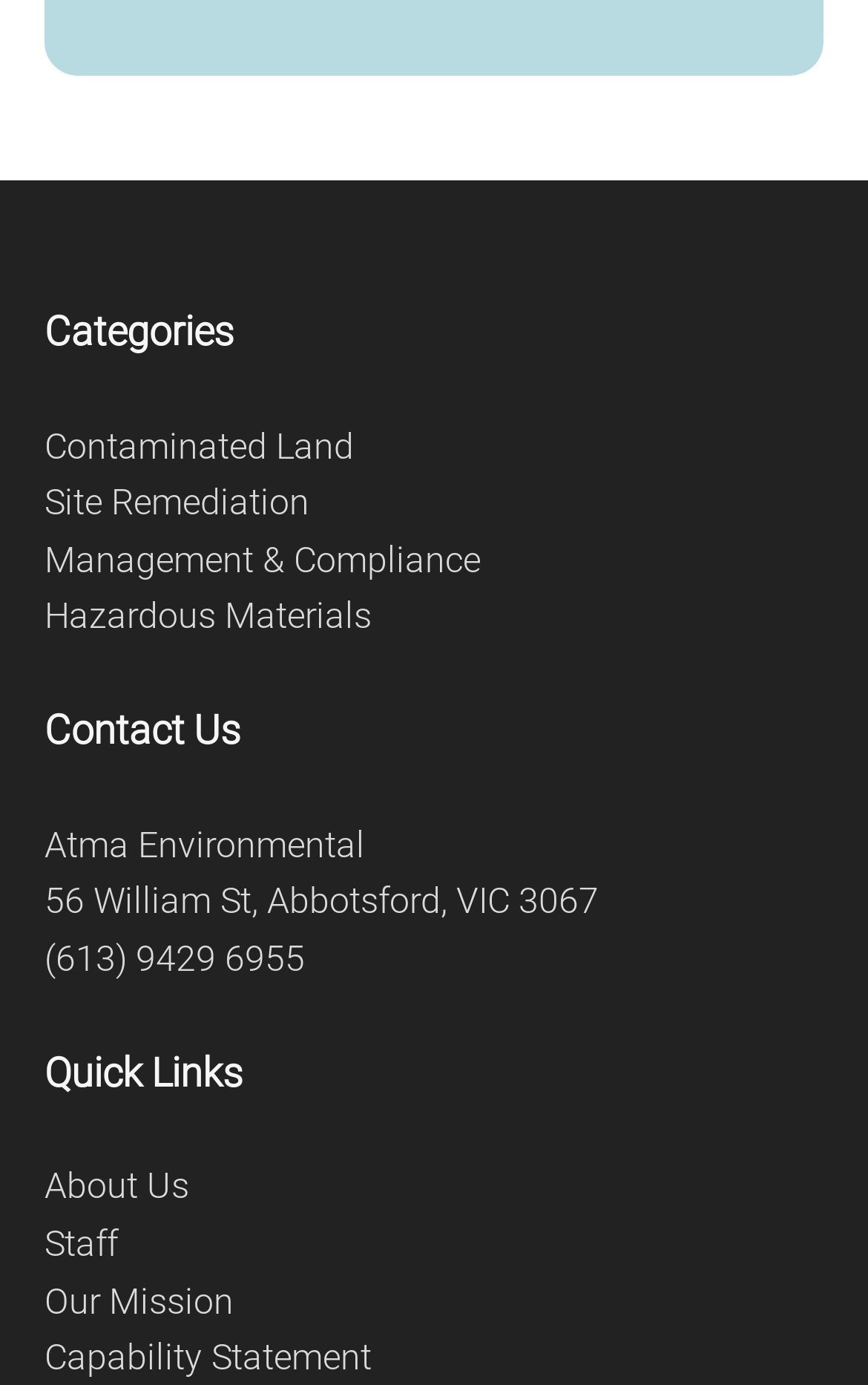Please find the bounding box coordinates for the clickable element needed to perform this instruction: "Call (613) 9429 6955".

[0.051, 0.677, 0.351, 0.707]